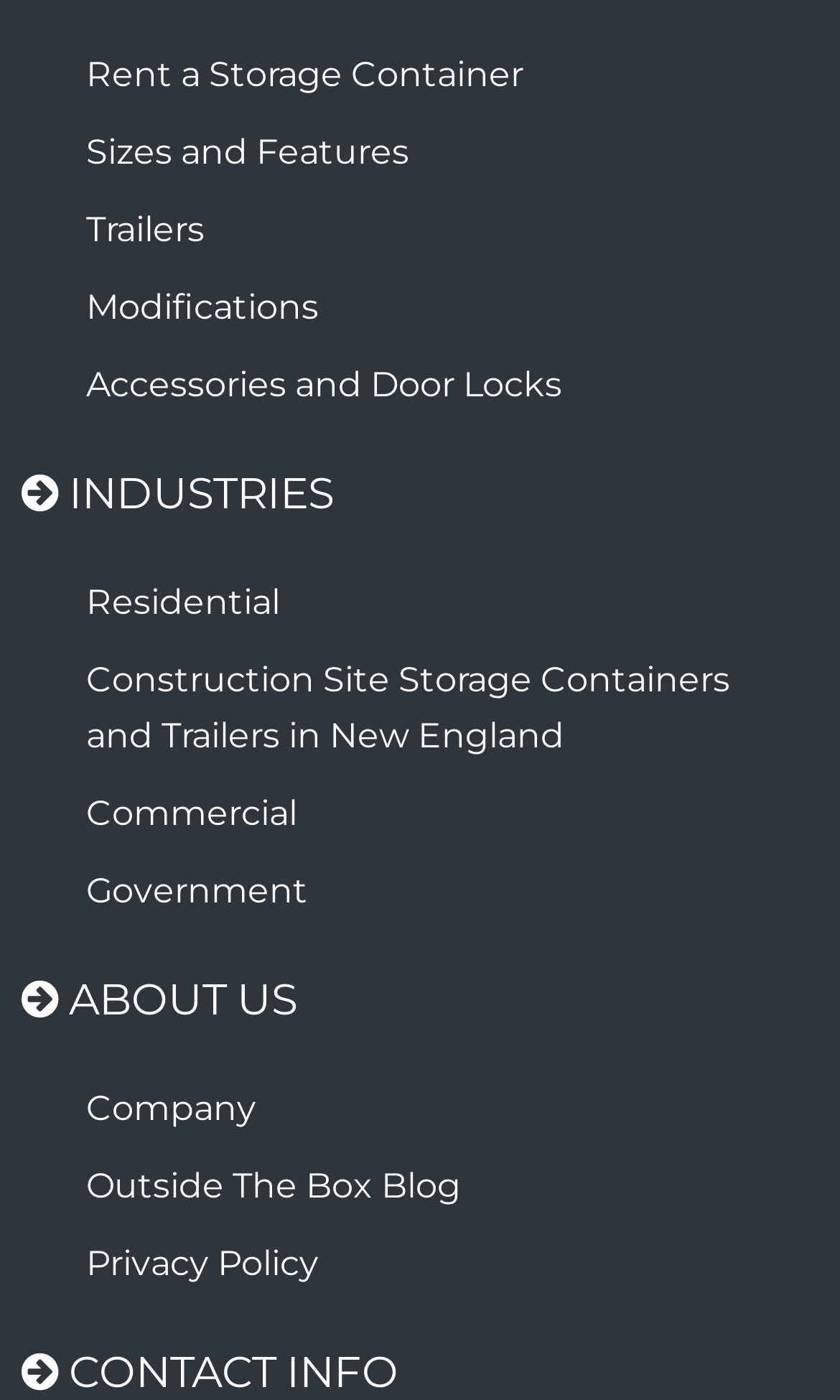What is the last section on the webpage?
Look at the image and respond with a one-word or short phrase answer.

CONTACT INFO